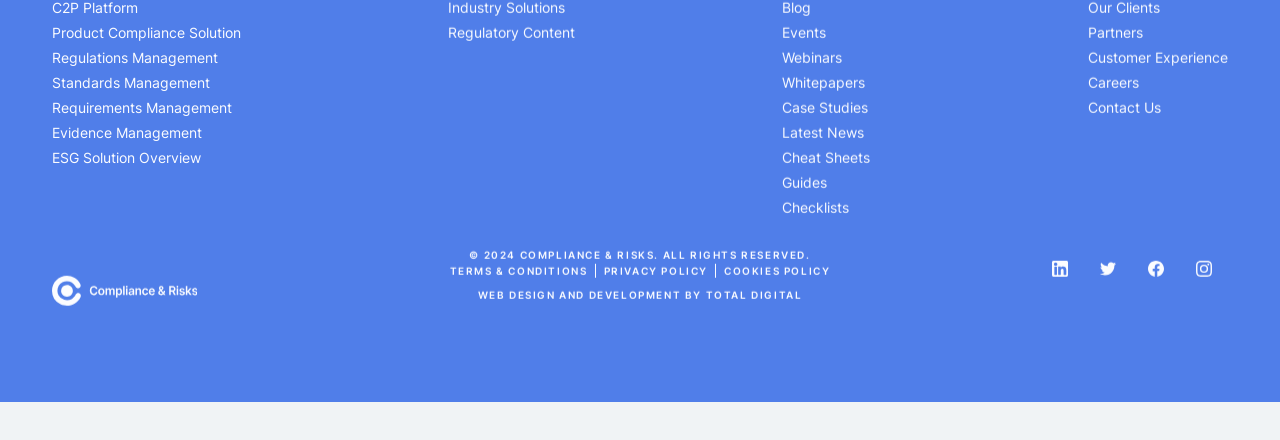Find the bounding box coordinates for the UI element that matches this description: "Latest News".

[0.611, 0.291, 0.688, 0.348]